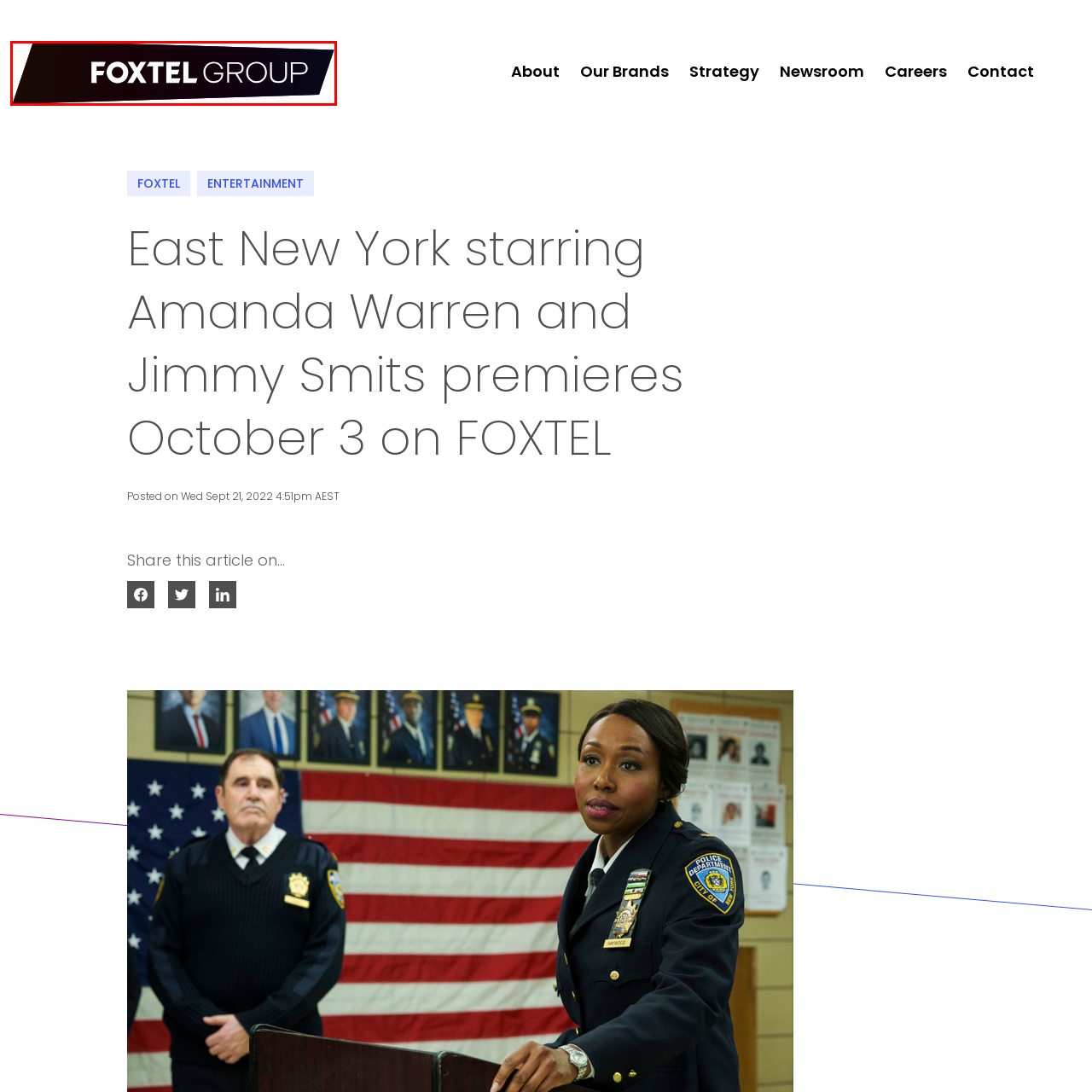What is the color scheme of the logo?
Analyze the image inside the red bounding box and provide a one-word or short-phrase answer to the question.

Black to lighter gradient